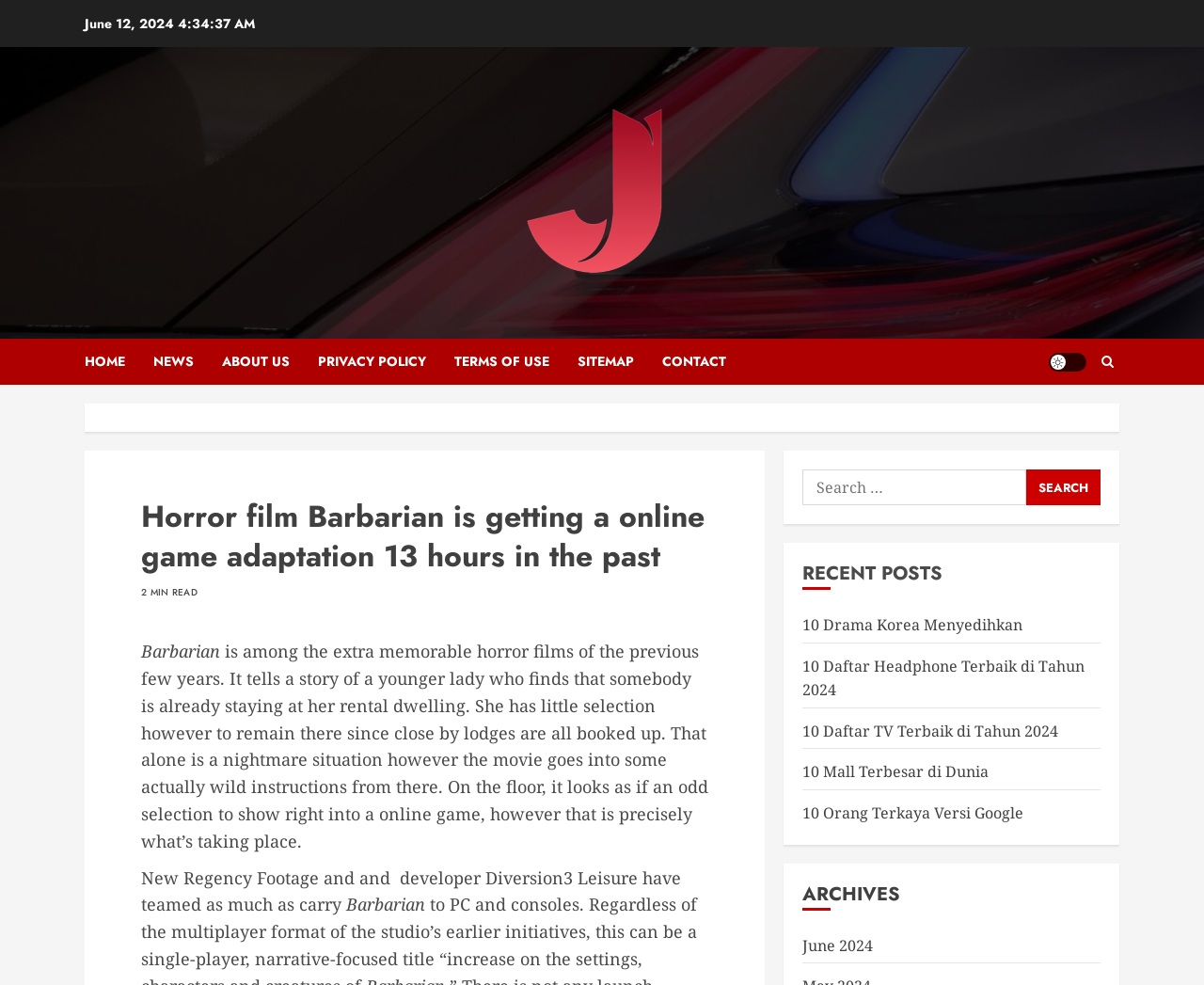What is the name of the horror film being adapted into a game?
Using the details from the image, give an elaborate explanation to answer the question.

I found the name of the horror film by reading the article's content, which mentions that 'Horror film Barbarian is getting a online game adaptation'.